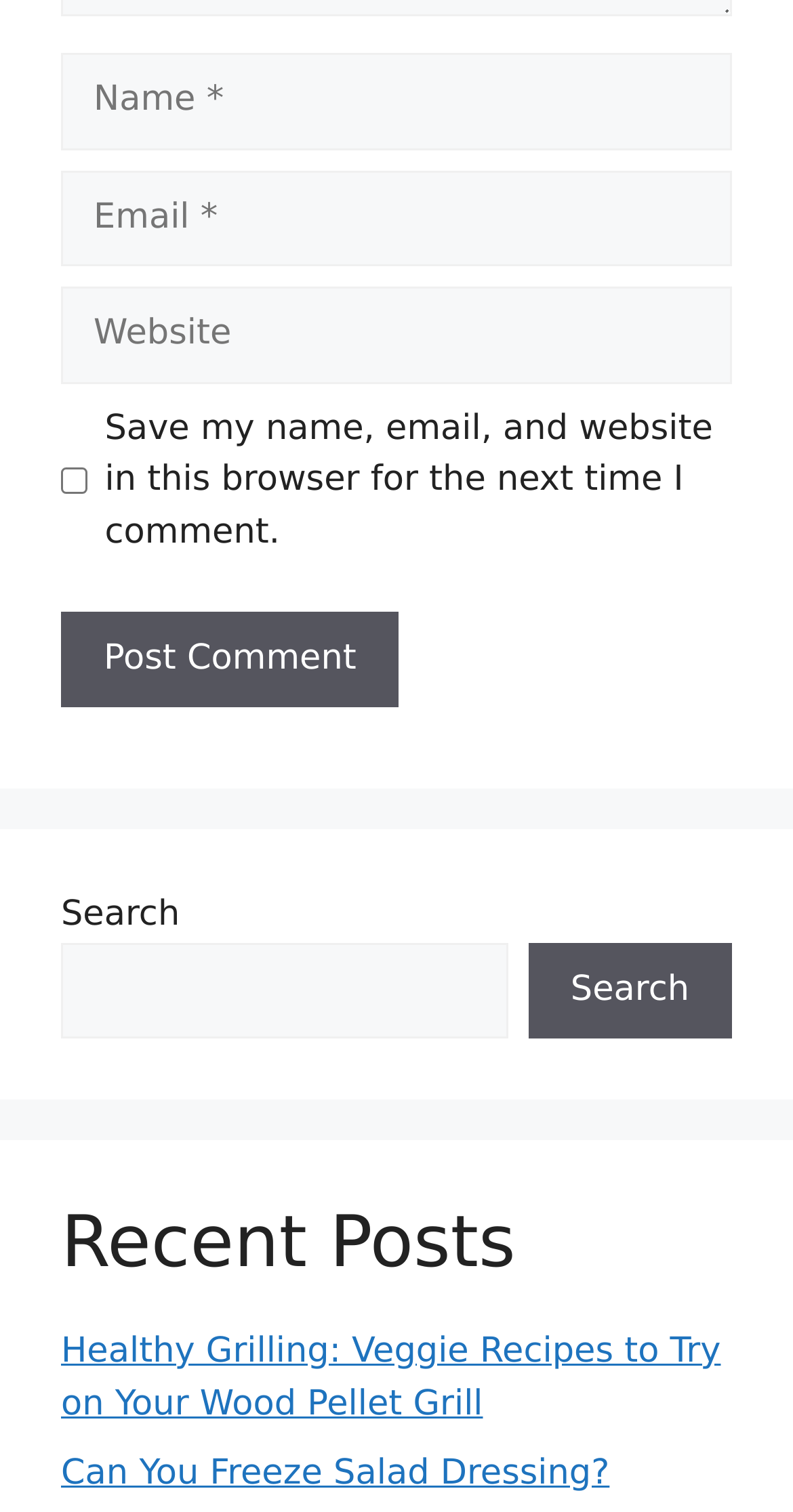Use a single word or phrase to respond to the question:
Is the 'Save my name, email, and website in this browser for the next time I comment' checkbox checked?

No